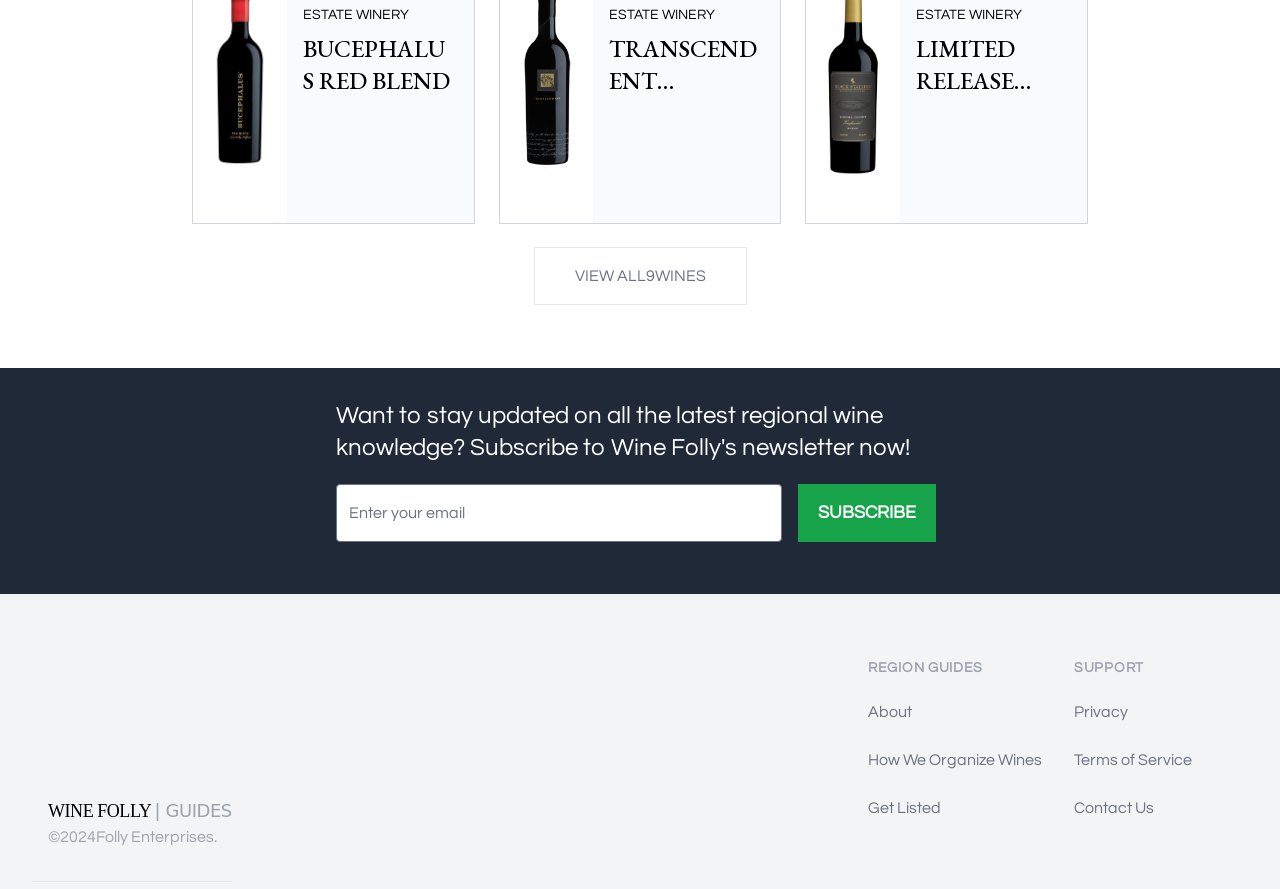Please respond in a single word or phrase: 
What type of content is the website focused on?

Wine